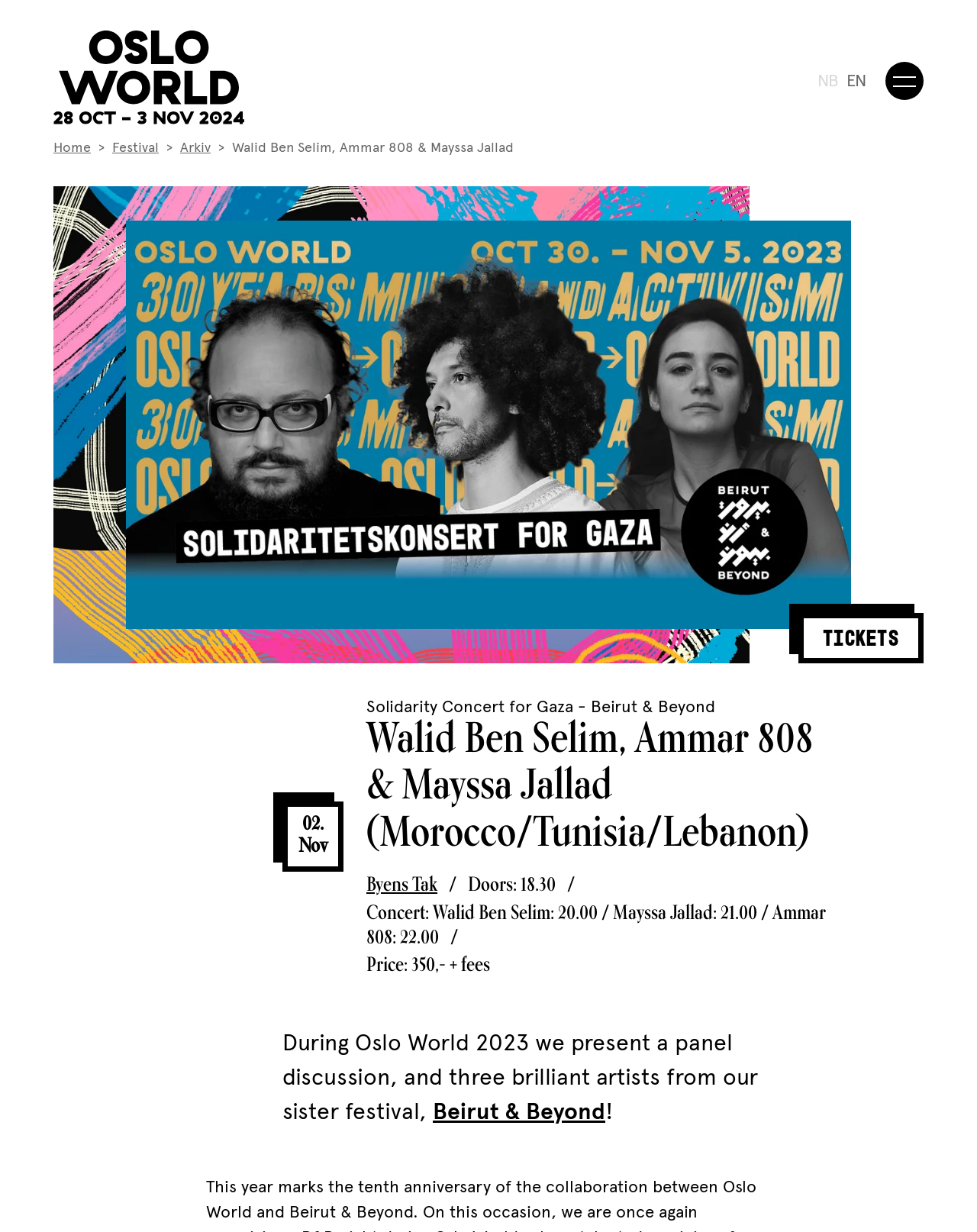Describe all visible elements and their arrangement on the webpage.

This webpage appears to be an event page for a concert featuring three artists, Walid Ben Selim, Ammar 808, and Mayssa Jallad, from the sister festival Beirut & Beyond, as part of the Oslo World 2023 festival. 

At the top left, there is a link and an image, likely a logo or a banner. On the top right, there are links for language selection, with options for "NB" and "EN". Next to these links, there is a button labeled "Meny" which, when expanded, reveals a navigation menu with links to "Home", "Festival", "Arkiv", and the current page, "Walid Ben Selim, Ammar 808 & Mayssa Jallad". 

Below the navigation menu, there are two large images, one of which appears to be an event banner for Beirut and beyond. 

The main content of the page is divided into two sections. On the left, there is a section with details about the concert, including the date "02. Nov", a heading with the artists' names, and information about the event, such as the doors opening time, concert schedule, and ticket price. 

On the right, there is a section with a brief description of the event, mentioning a panel discussion and the three artists from Beirut & Beyond, with a link to the festival's page.